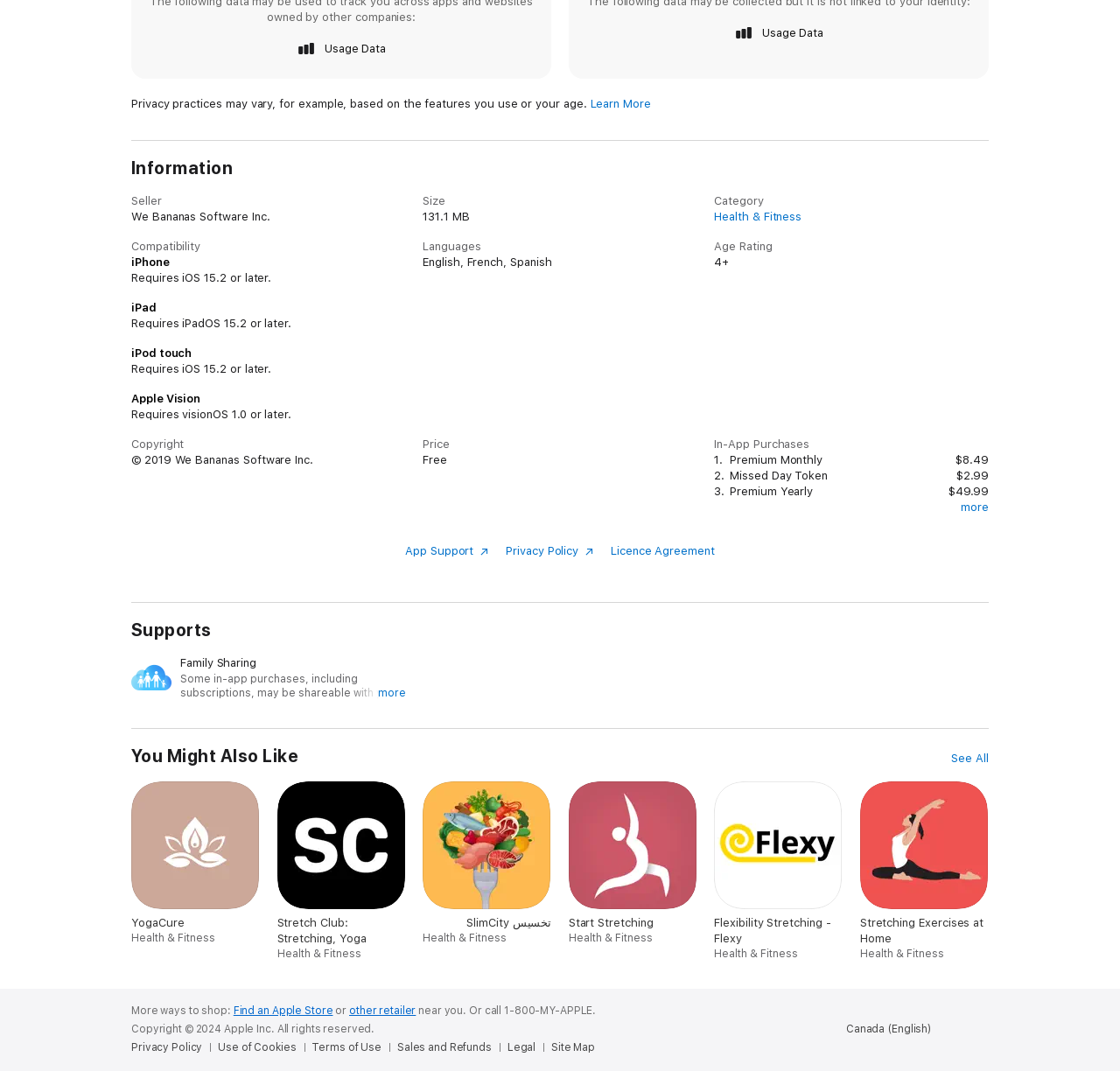Please find the bounding box coordinates of the element that you should click to achieve the following instruction: "Learn more about privacy practices". The coordinates should be presented as four float numbers between 0 and 1: [left, top, right, bottom].

[0.527, 0.091, 0.581, 0.103]